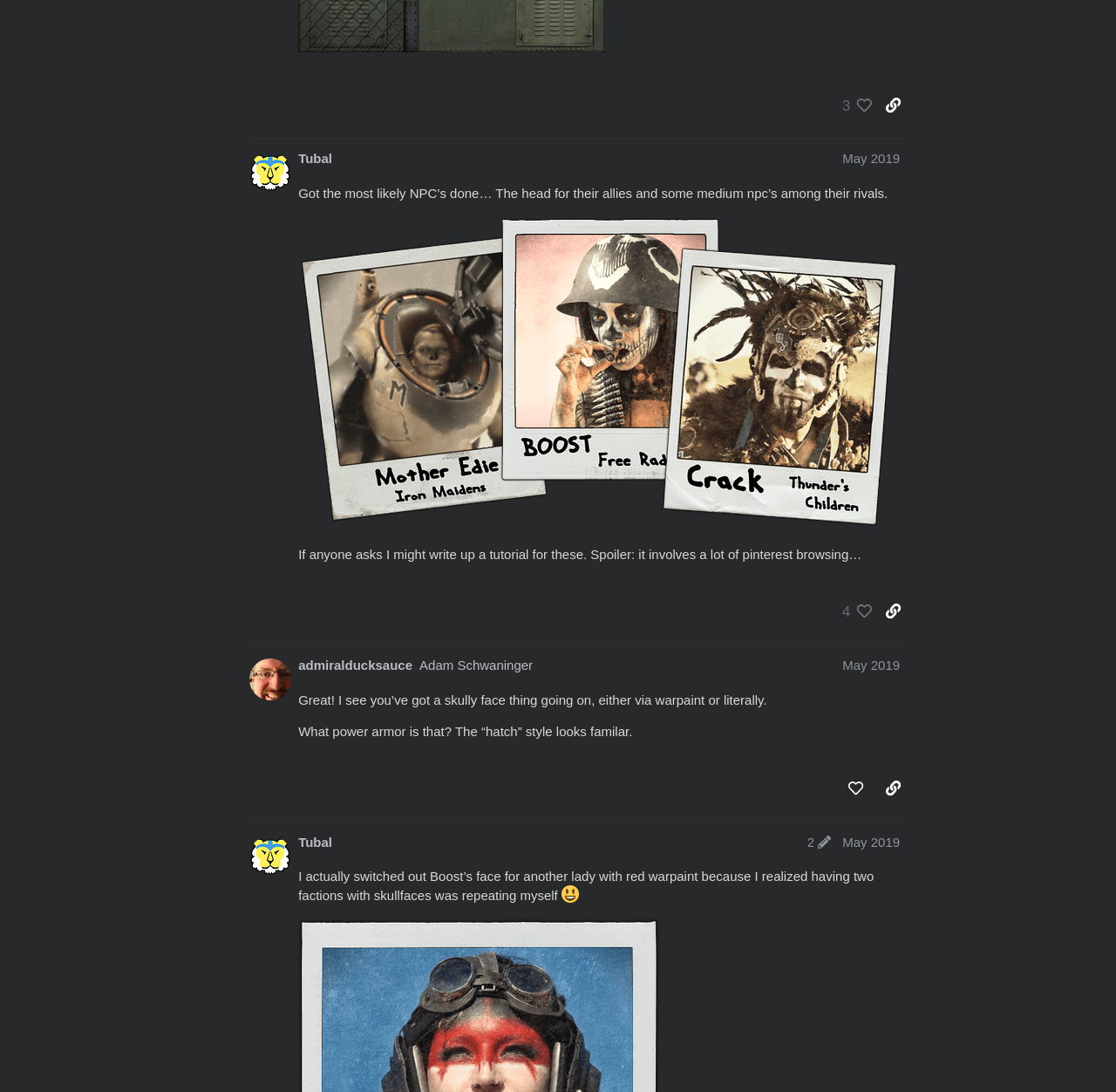Refer to the image and provide an in-depth answer to the question: 
What is the topic of post #4?

I determined the topic of post #4 by looking at the static text elements 'Got the most likely NPC’s done… The head for their allies and some medium npc’s among their rivals.' and 'If anyone asks I might write up a tutorial for these. Spoiler: it involves a lot of pinterest browsing…'. These texts suggest that the post is about designing NPCs.